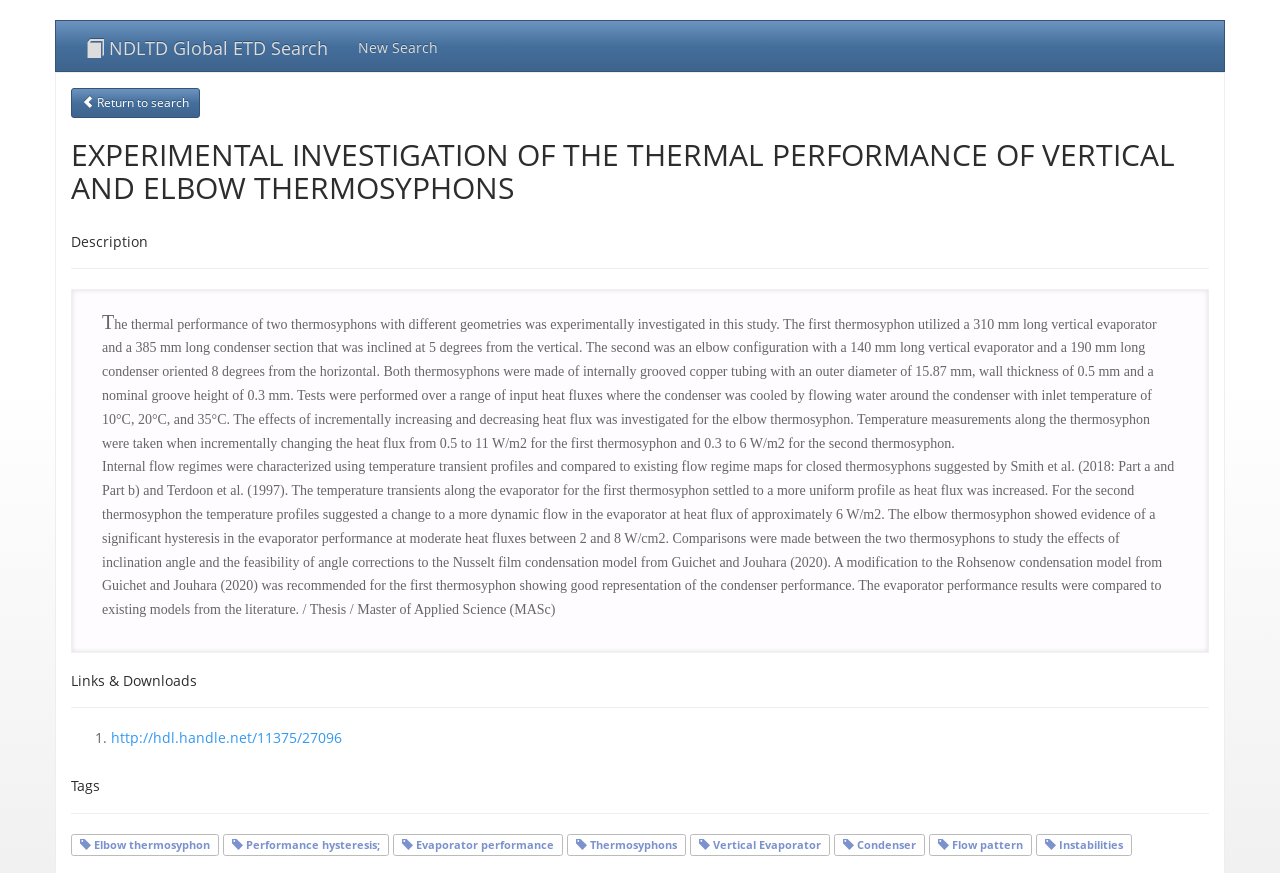Locate the bounding box coordinates of the area where you should click to accomplish the instruction: "Explore related tags".

[0.062, 0.96, 0.164, 0.976]